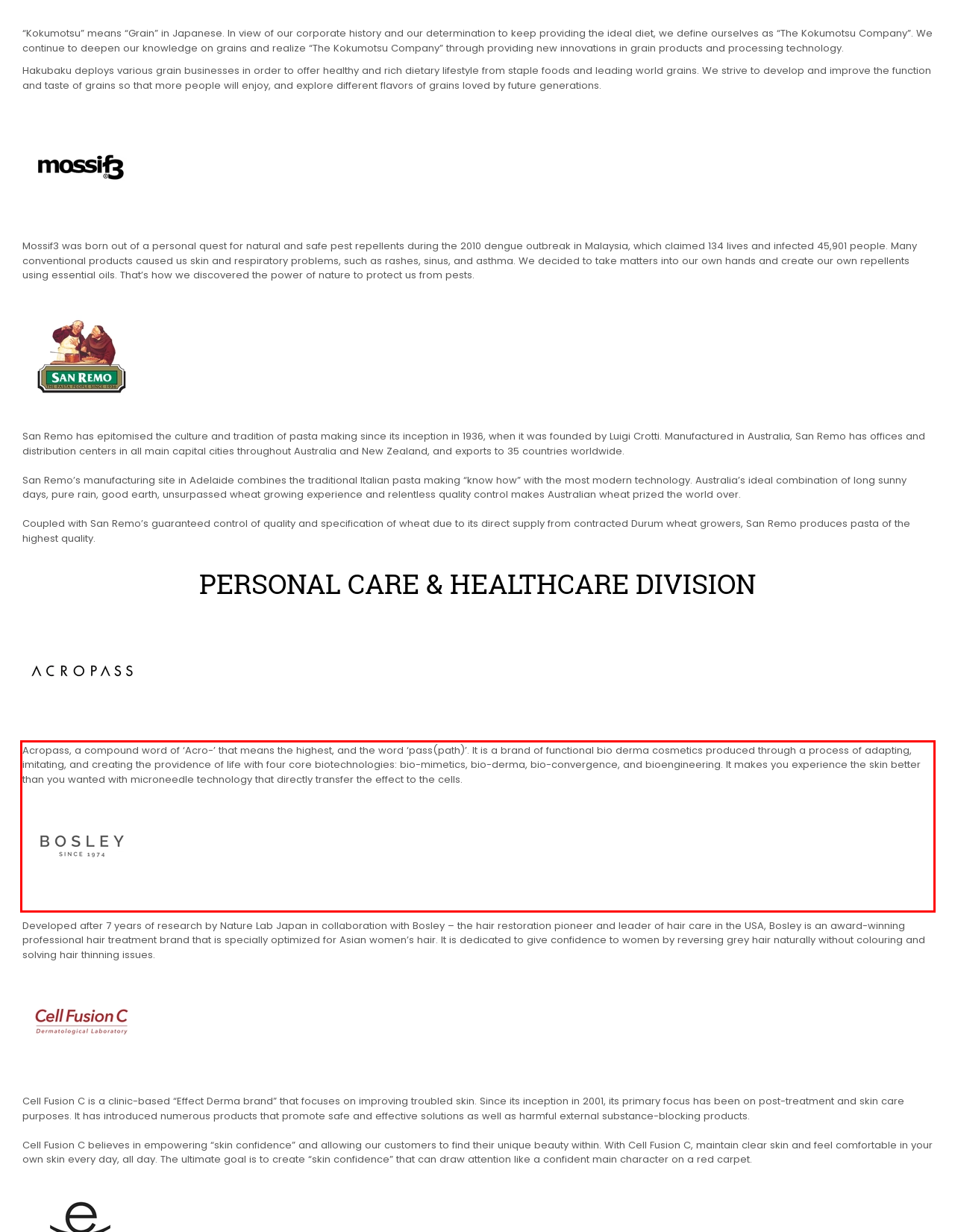You are given a webpage screenshot with a red bounding box around a UI element. Extract and generate the text inside this red bounding box.

Acropass, a compound word of ‘Acro-’ that means the highest, and the word ‘pass(path)’. It is a brand of functional bio derma cosmetics produced through a process of adapting, imitating, and creating the providence of life with four core biotechnologies: bio-mimetics, bio-derma, bio-convergence, and bioengineering. It makes you experience the skin better than you wanted with microneedle technology that directly transfer the effect to the cells.